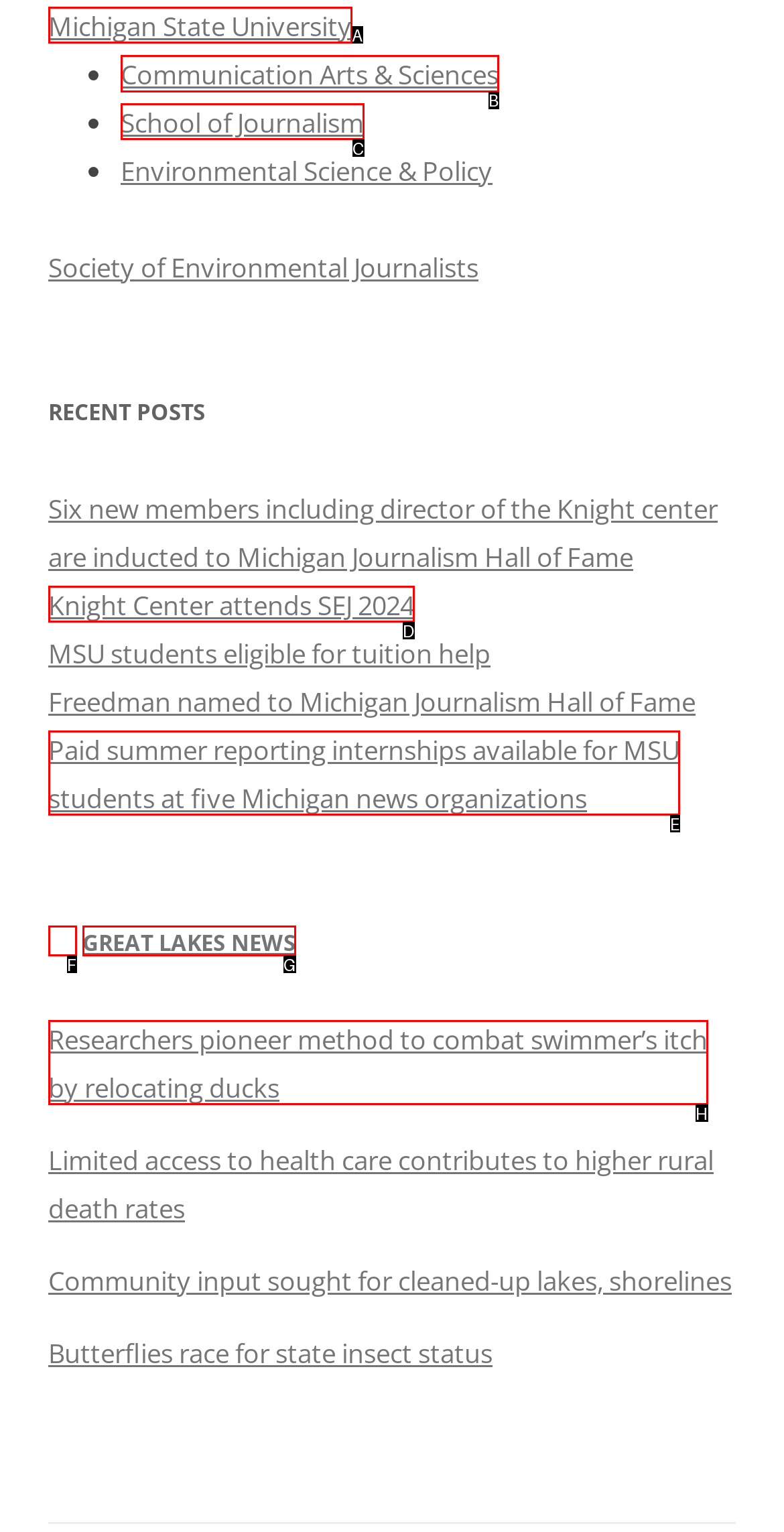Please identify the correct UI element to click for the task: Read about Communication Arts & Sciences Respond with the letter of the appropriate option.

B